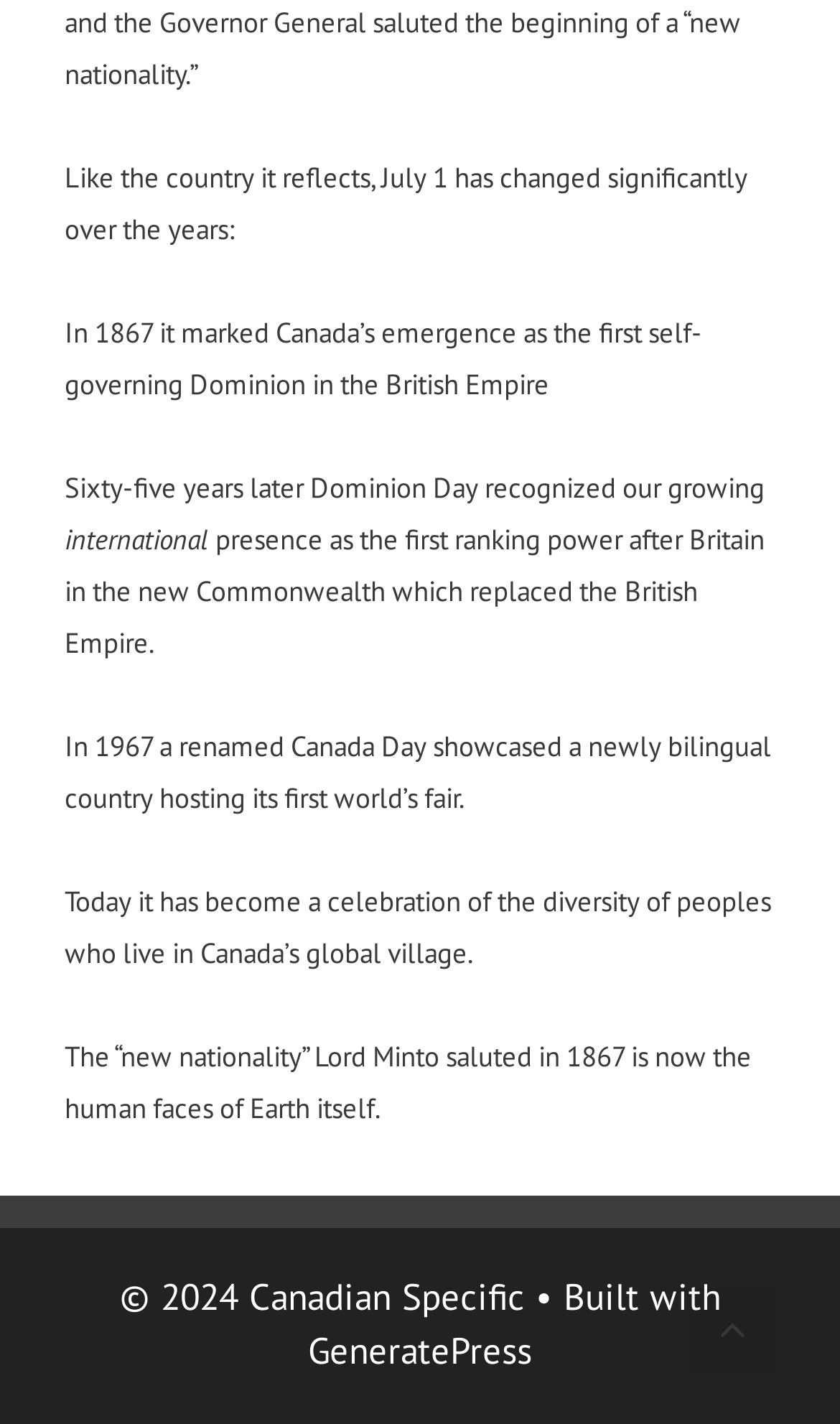Based on what you see in the screenshot, provide a thorough answer to this question: What is Canada Day originally known as?

Based on the text, 'In 1867 it marked Canada’s emergence as the first self-governing Dominion in the British Empire', it can be inferred that Canada Day was originally known as Dominion Day.